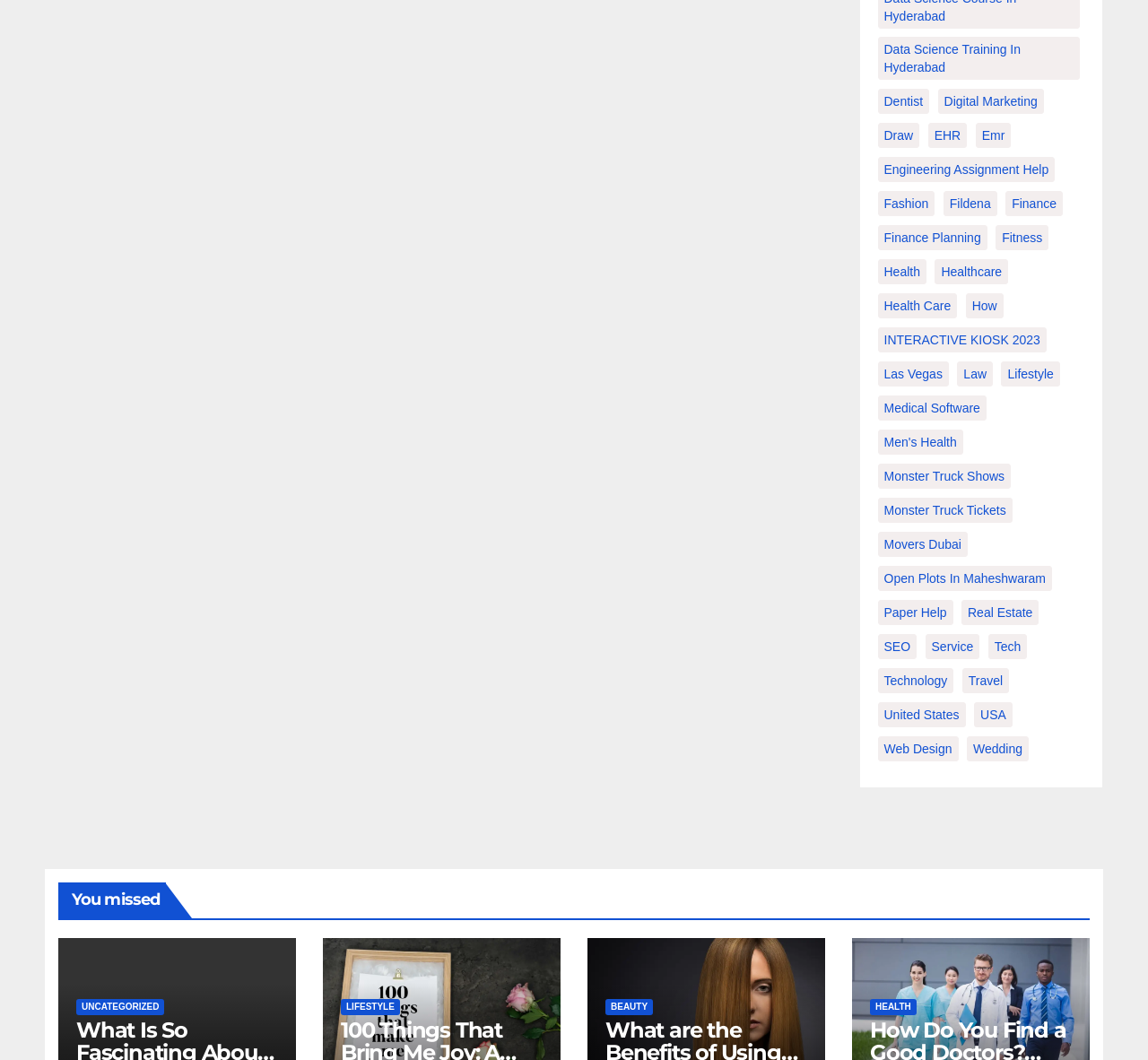Give a concise answer of one word or phrase to the question: 
What is the first category listed?

Data Science Training In Hyderabad